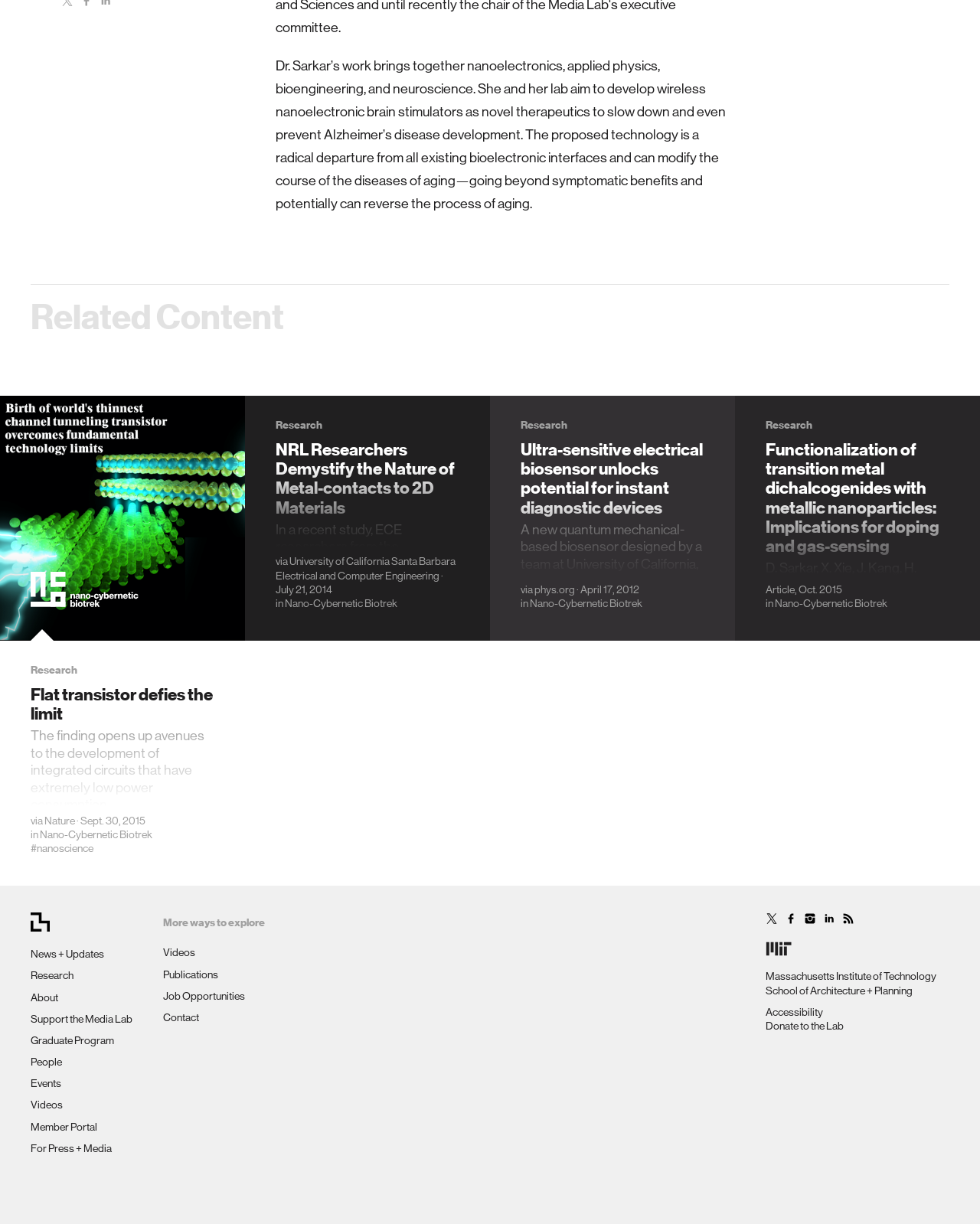Predict the bounding box for the UI component with the following description: "Nano-Cybernetic Biotrek".

[0.291, 0.488, 0.405, 0.498]